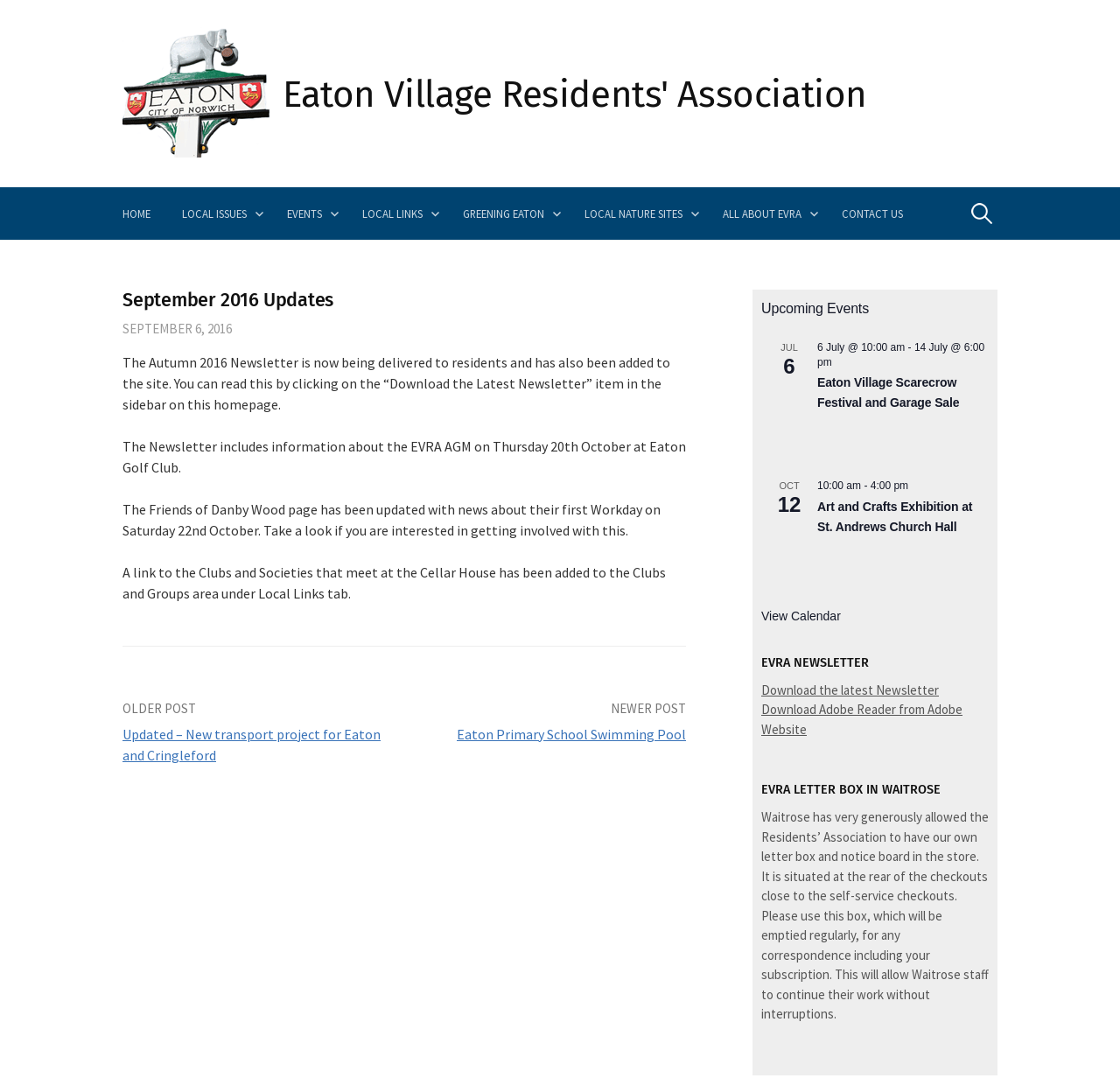Answer this question using a single word or a brief phrase:
How many upcoming events are listed?

2